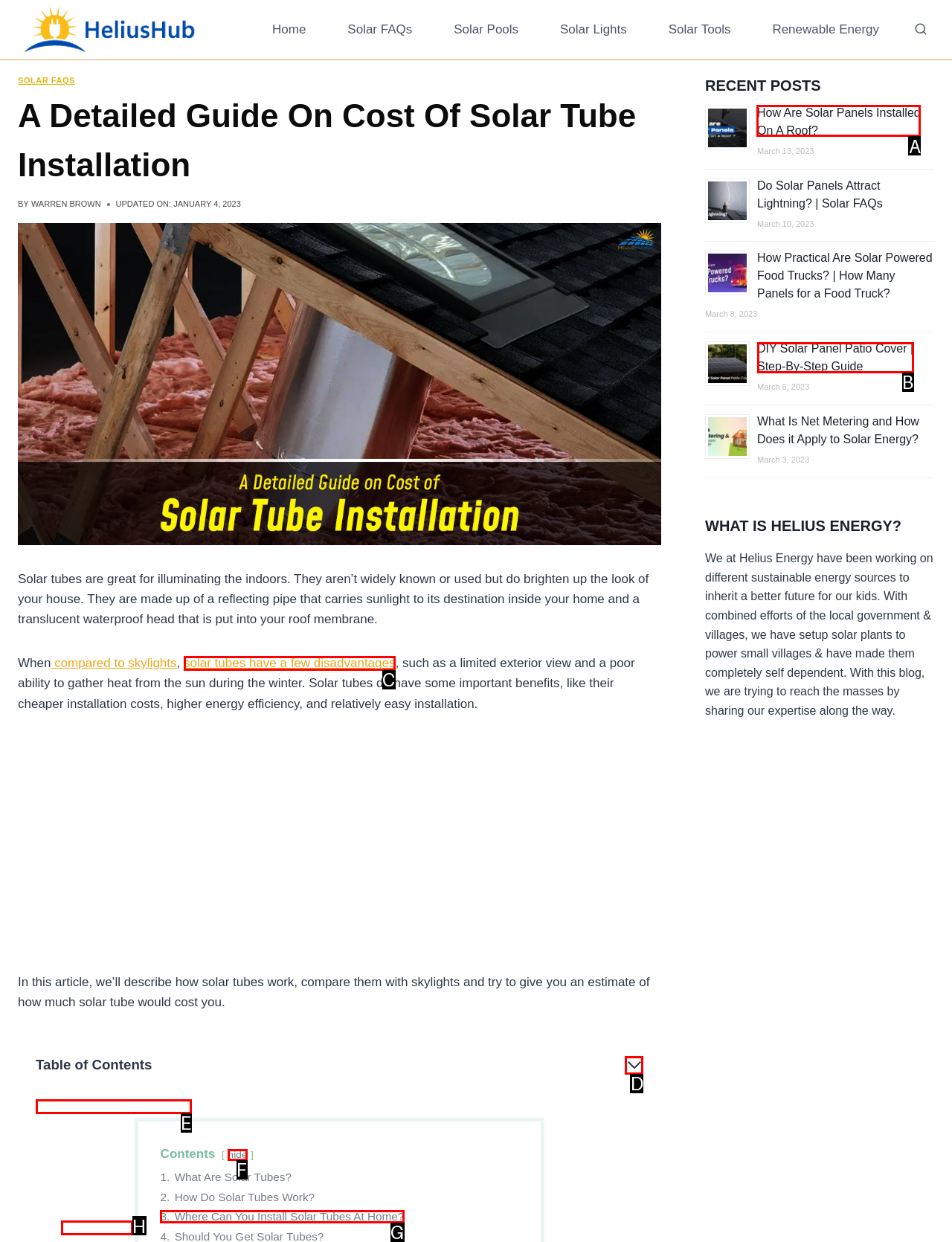To execute the task: Read the article 'How Are Solar Panels Installed On A Roof?', which one of the highlighted HTML elements should be clicked? Answer with the option's letter from the choices provided.

A